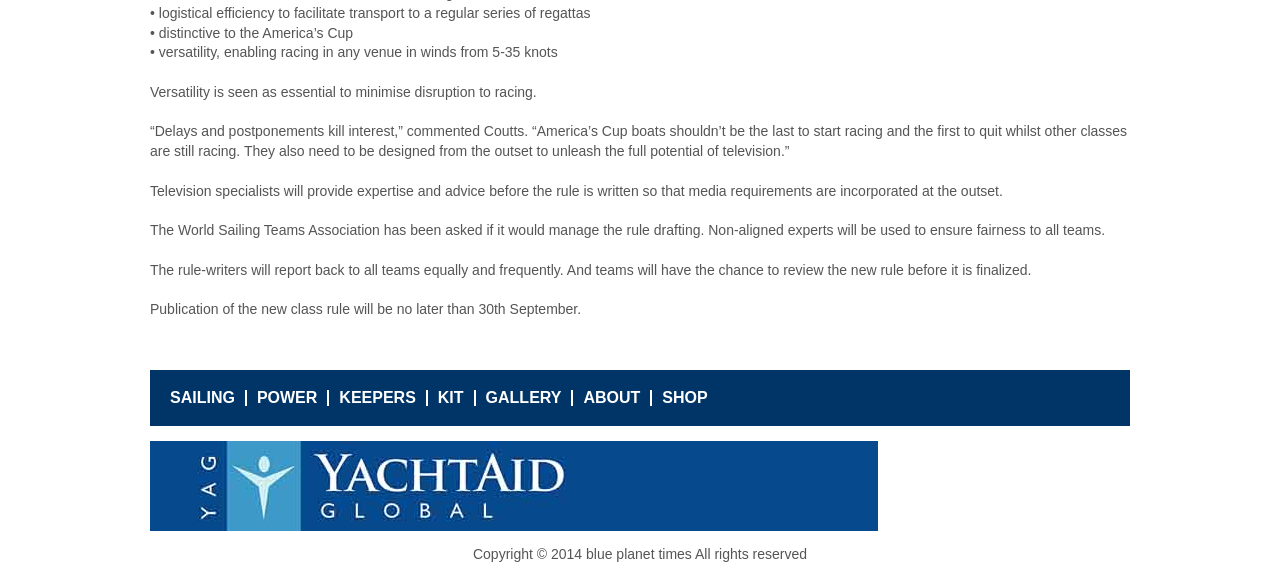Identify the bounding box coordinates of the section that should be clicked to achieve the task described: "Click on SHOP".

[0.517, 0.672, 0.553, 0.701]